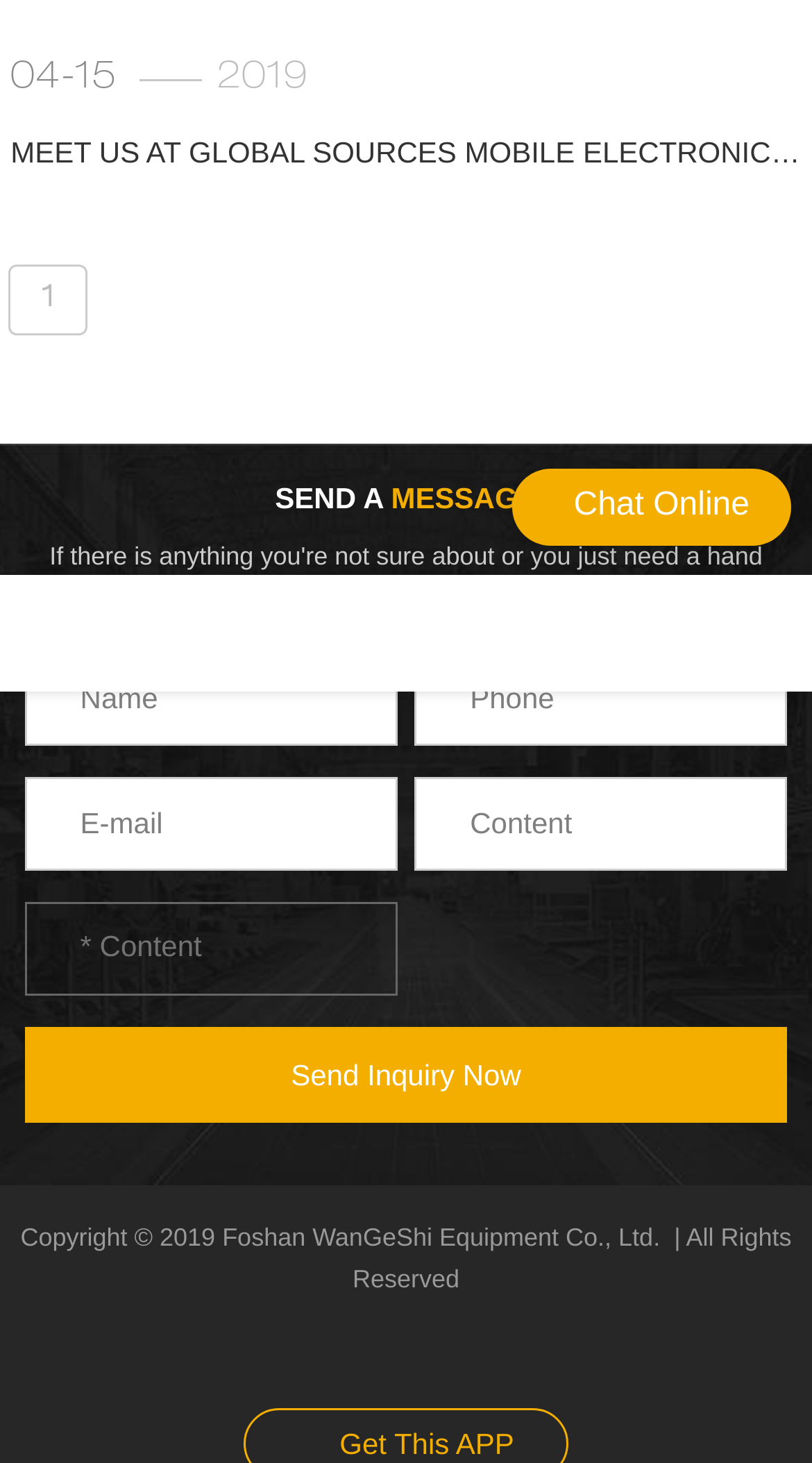Predict the bounding box of the UI element that fits this description: "name="define[subject]" placeholder="Name"".

[0.03, 0.445, 0.49, 0.509]